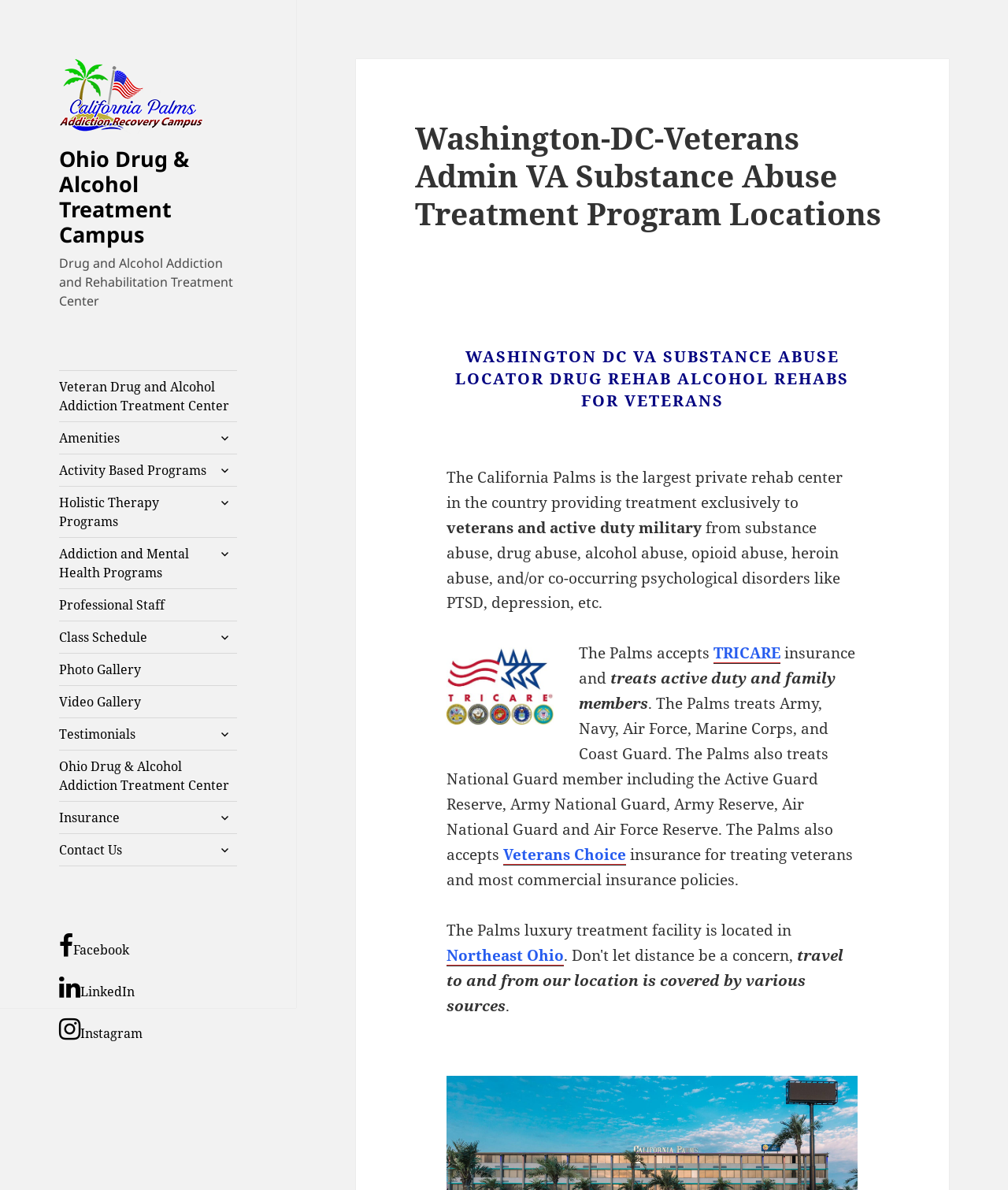Provide the text content of the webpage's main heading.

Washington-DC-Veterans Admin VA Substance Abuse Treatment Program Locations